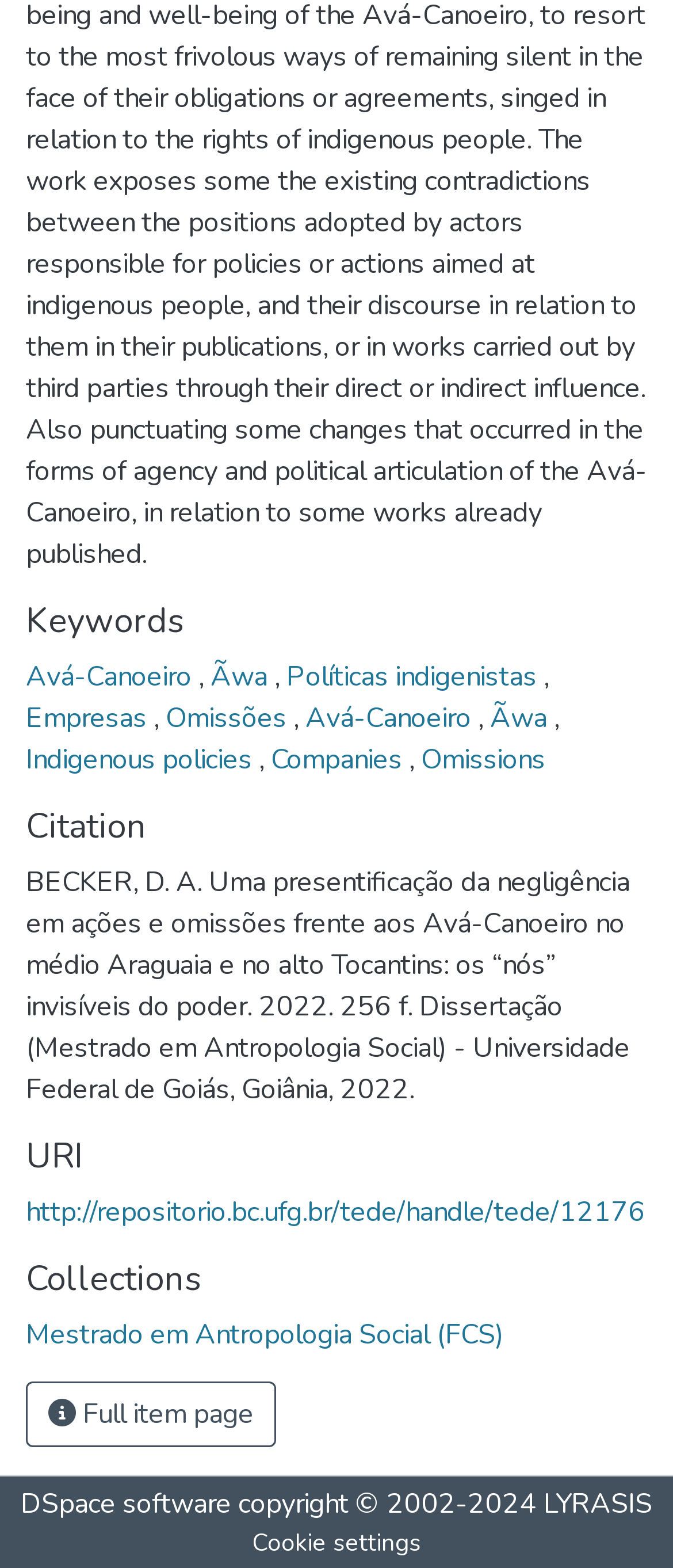Find the bounding box coordinates of the area that needs to be clicked in order to achieve the following instruction: "Explore Mestrado em Antropologia Social collections". The coordinates should be specified as four float numbers between 0 and 1, i.e., [left, top, right, bottom].

[0.038, 0.839, 0.749, 0.864]